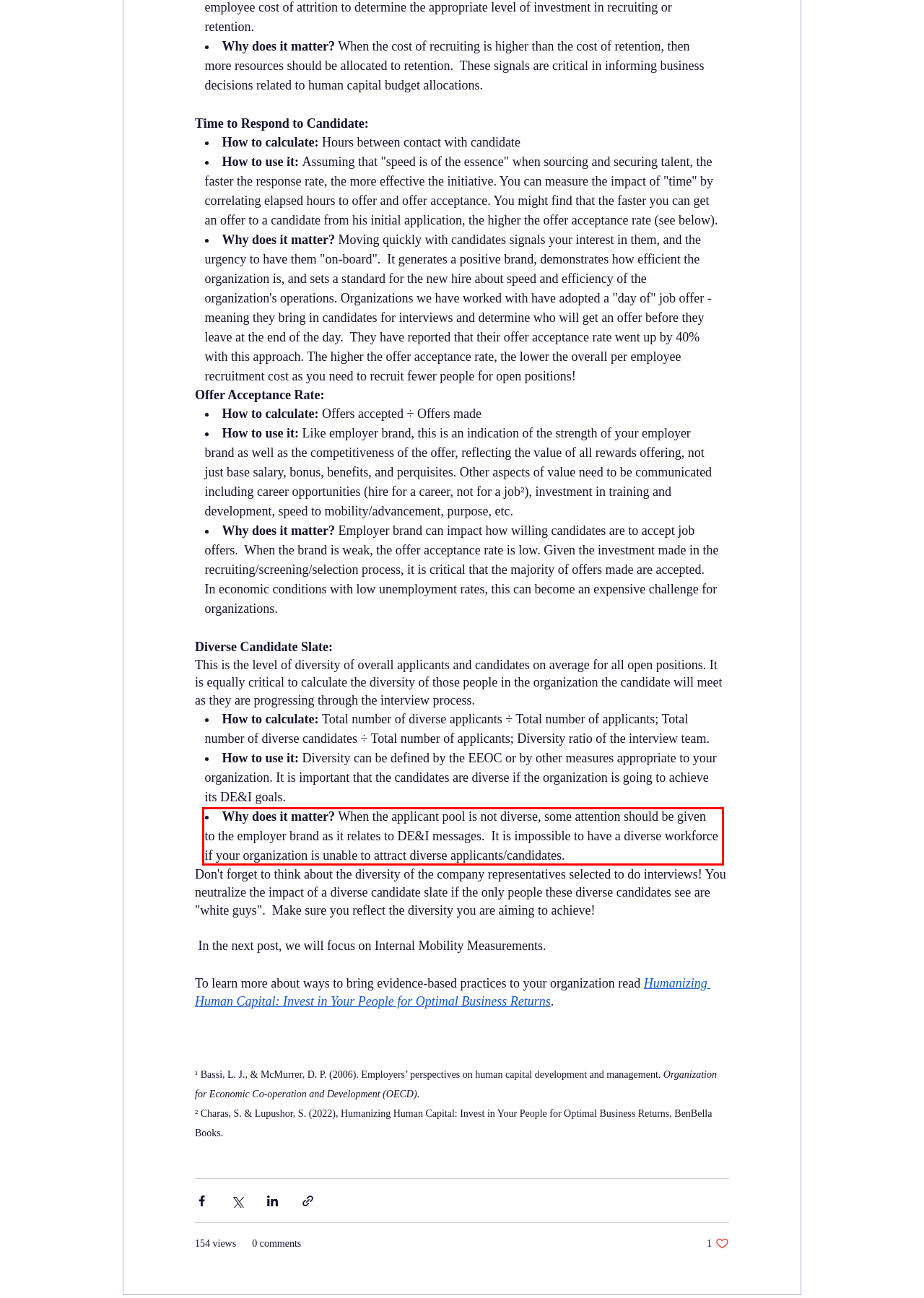Please perform OCR on the text content within the red bounding box that is highlighted in the provided webpage screenshot.

Why does it matter? When the applicant pool is not diverse, some attention should be given to the employer brand as it relates to DE&I messages. It is impossible to have a diverse workforce if your organization is unable to attract diverse applicants/candidates.